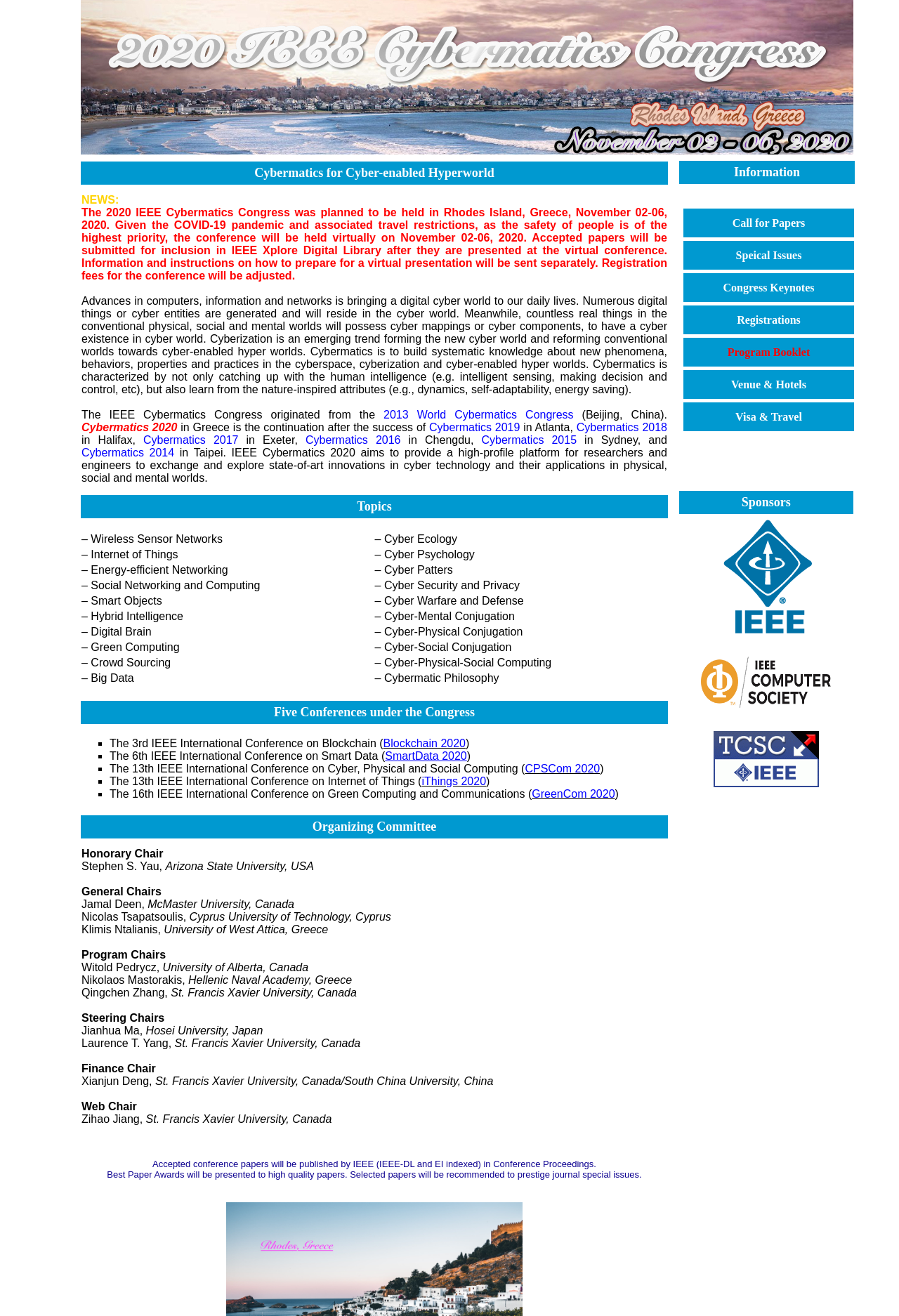Identify the bounding box coordinates necessary to click and complete the given instruction: "Learn about Cyber Security and Privacy".

[0.416, 0.44, 0.743, 0.45]